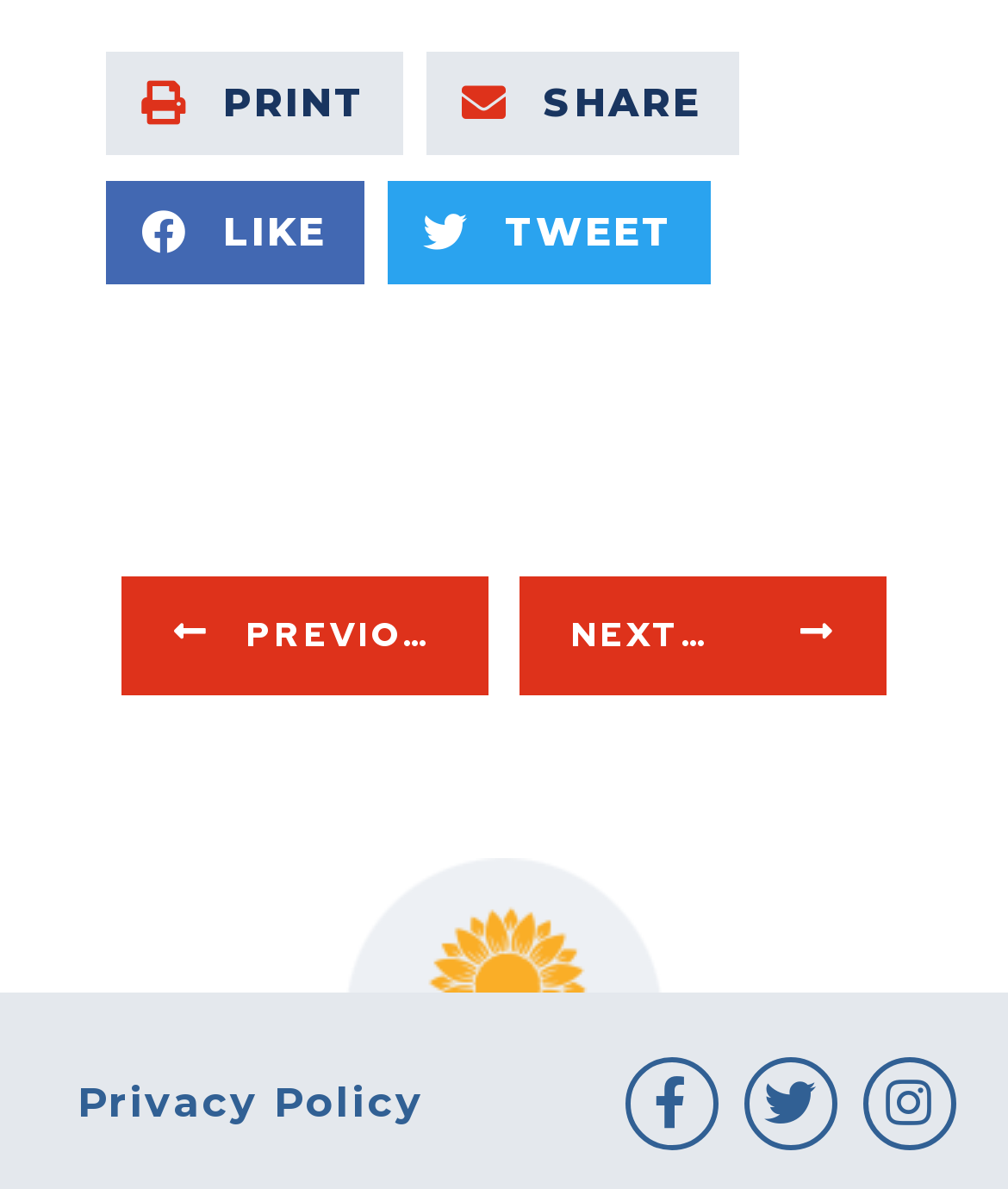Locate the bounding box coordinates of the element's region that should be clicked to carry out the following instruction: "Share on print". The coordinates need to be four float numbers between 0 and 1, i.e., [left, top, right, bottom].

[0.106, 0.043, 0.4, 0.13]